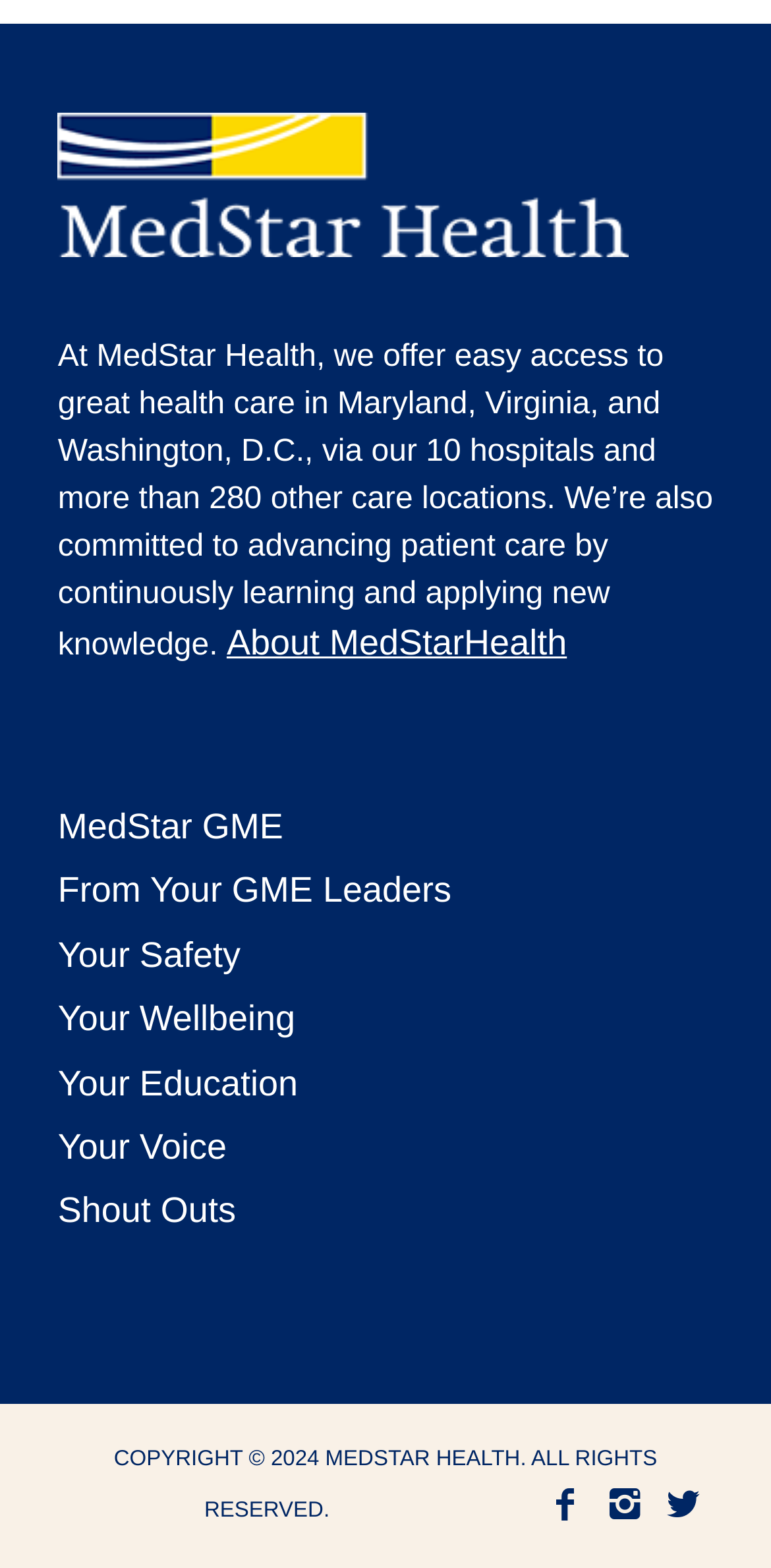What year is mentioned in the copyright information?
Answer briefly with a single word or phrase based on the image.

2024